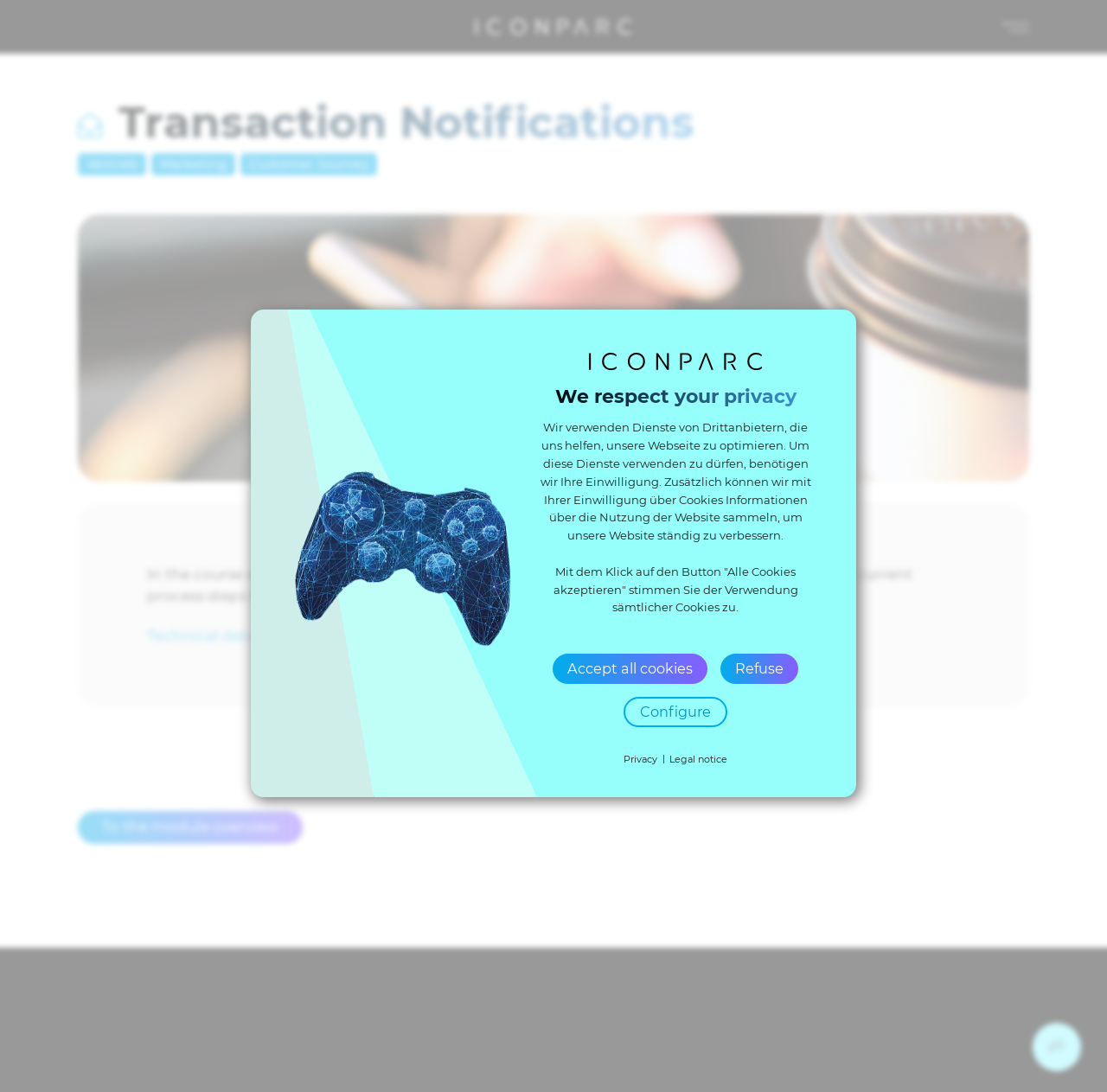Using the details from the image, please elaborate on the following question: What is the purpose of the module?

I found the purpose of the module by reading the text in the article section, which states 'In the course of digitalization, it is necessary to inform customers and internal employees about current process steps by e-mail'.